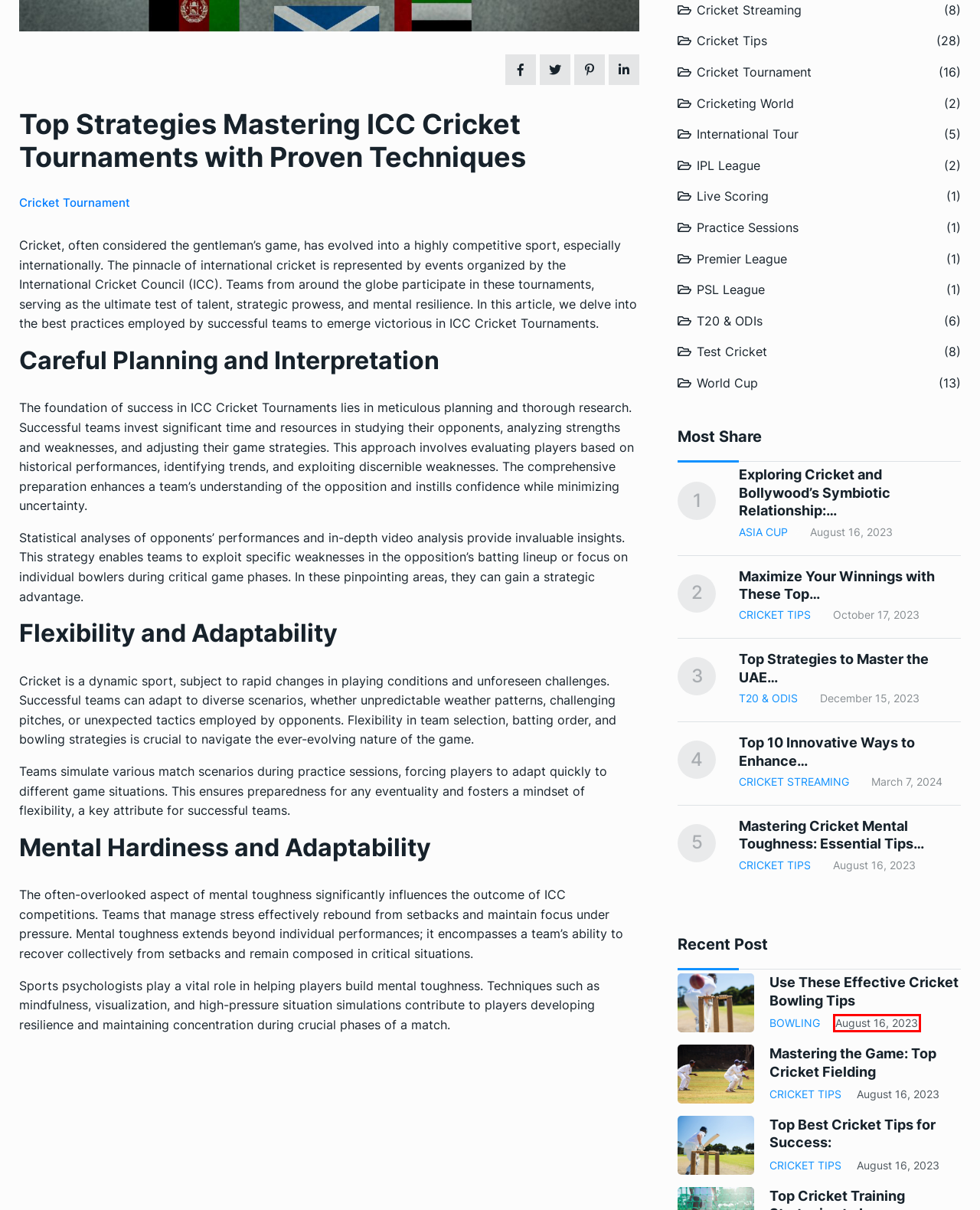You have a screenshot of a webpage with a red rectangle bounding box. Identify the best webpage description that corresponds to the new webpage after clicking the element within the red bounding box. Here are the candidates:
A. Top 10 Winning Strategies for Dominating the Asia Cup Women’s Cricket Tournament – Tips On Cricket
B. Top Cricket Training Strategies to Improve Your Game – Tips On Cricket
C. Strategies and Tips for Aspiring Pakistan Cricket Coaches – Tips On Cricket
D. Exploring Cricket and Bollywood’s Symbiotic Relationship: A Powerhouse Partnership – Tips On Cricket
E. Premier League – Tips On Cricket
F. Top Strategies to Master the UAE T20 League 2023 Schedule – Tips On Cricket
G. Top Strategies for Dominating the National T20 Cup – Tips On Cricket
H. August 16, 2023 – Tips On Cricket

H